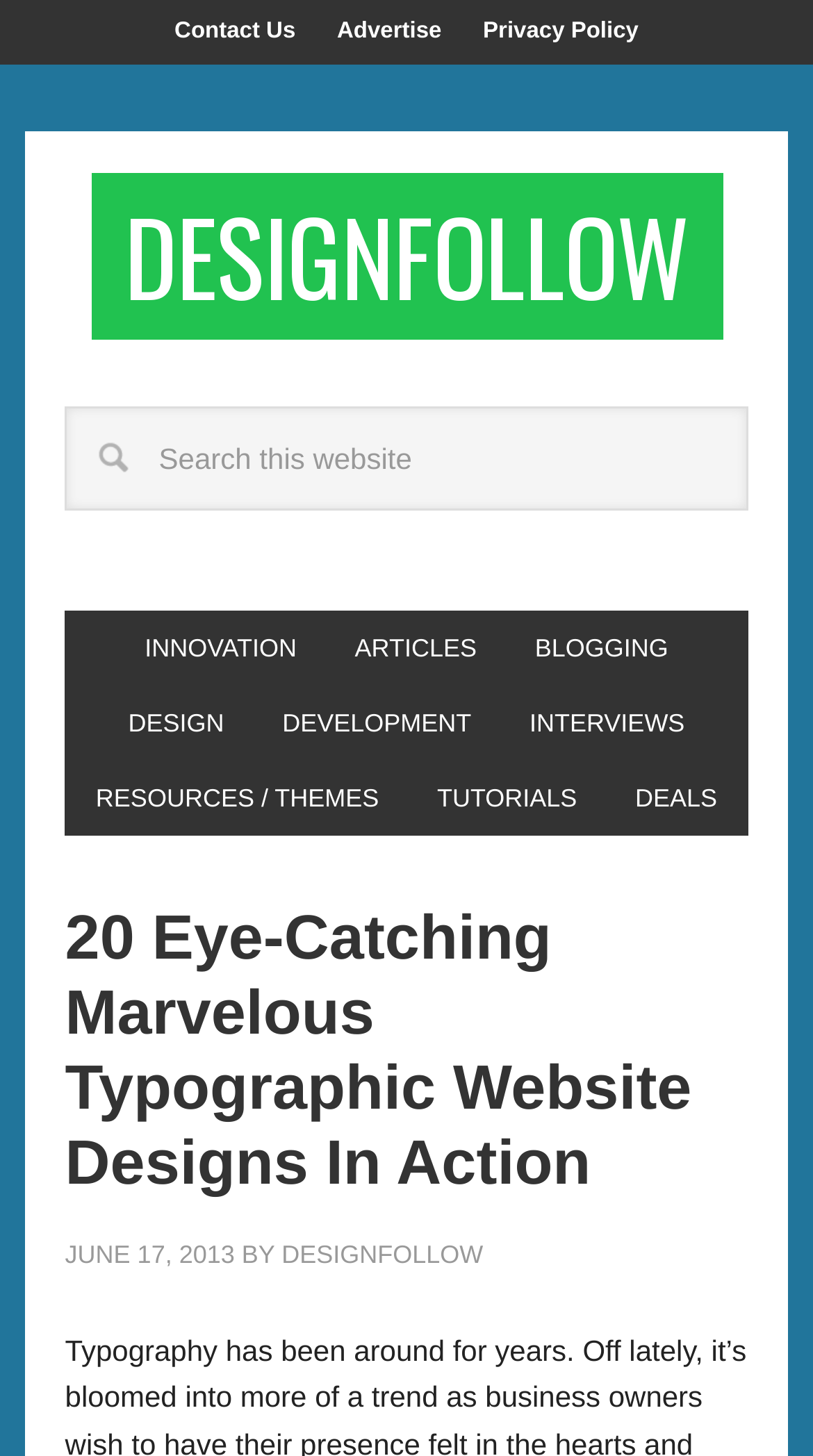Please identify the bounding box coordinates of the clickable region that I should interact with to perform the following instruction: "Contact Us". The coordinates should be expressed as four float numbers between 0 and 1, i.e., [left, top, right, bottom].

[0.194, 0.0, 0.384, 0.044]